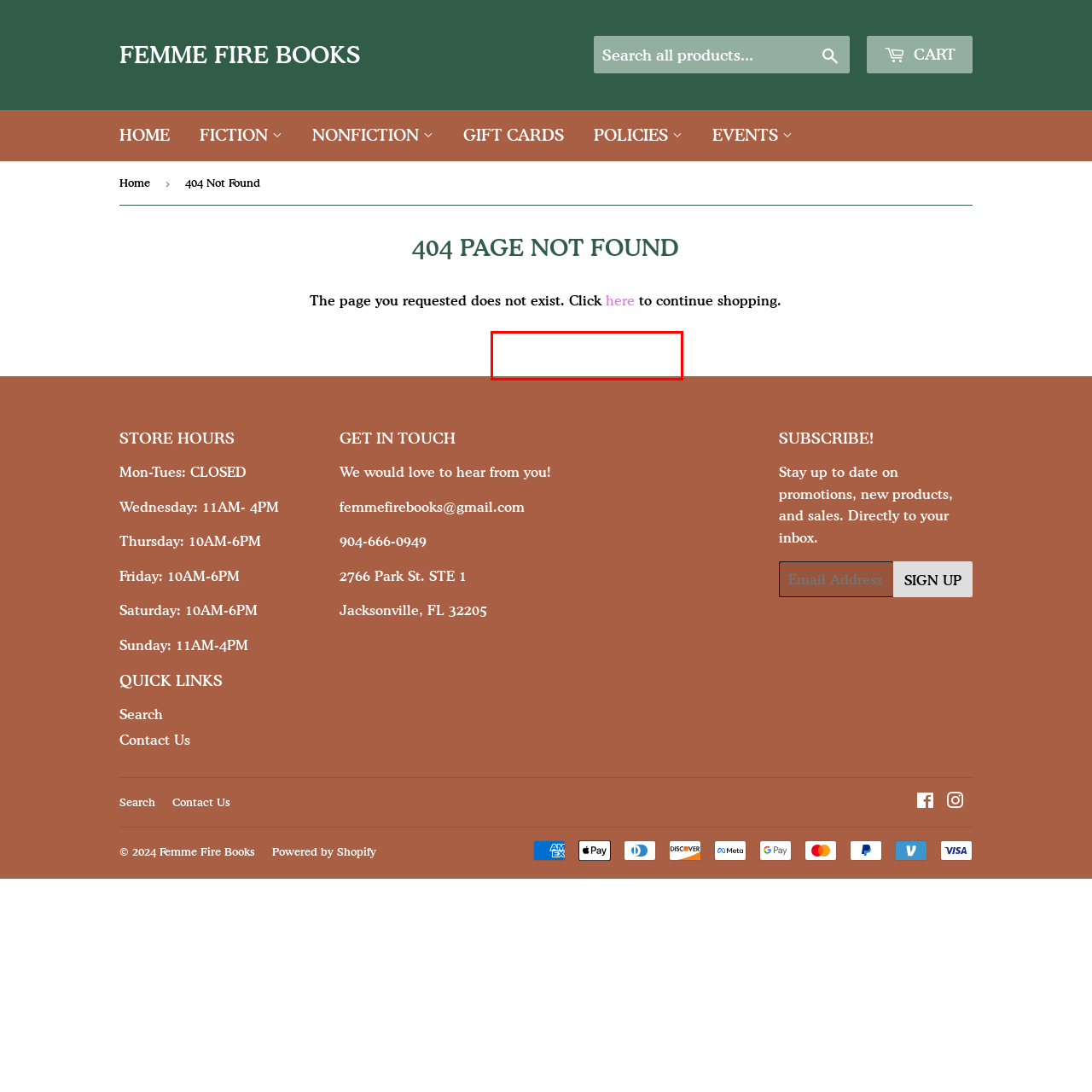Look at the given screenshot of a webpage with a red rectangle bounding box around a UI element. Pick the description that best matches the new webpage after clicking the element highlighted. The descriptions are:
A. Start and grow your e-commerce business - 3-Day Free Trial - Shopify USA
B. Products – Tagged "science fiction" – Femme Fire Books
C. Products – Tagged "dystopian fiction" – Femme Fire Books
D. Products – Tagged "magical realism" – Femme Fire Books
E. Products – Tagged "fantasy" – Femme Fire Books
F. Products – Tagged "myth" – Femme Fire Books
G. Products – Tagged "coming of age" – Femme Fire Books
H. Products – Tagged "short stories" – Femme Fire Books

D